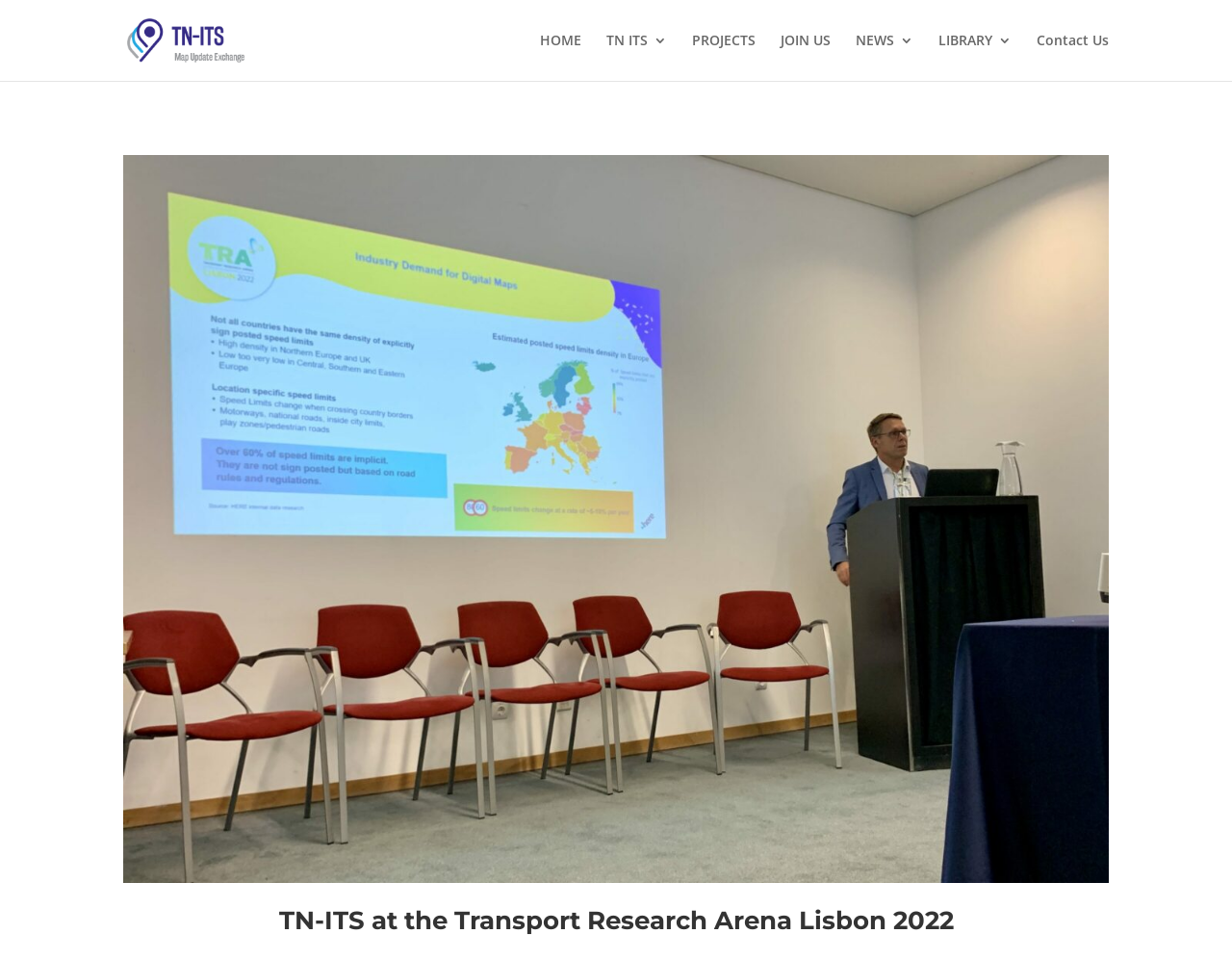Where is the 'PROJECTS' link located?
Please provide a single word or phrase as the answer based on the screenshot.

Top center